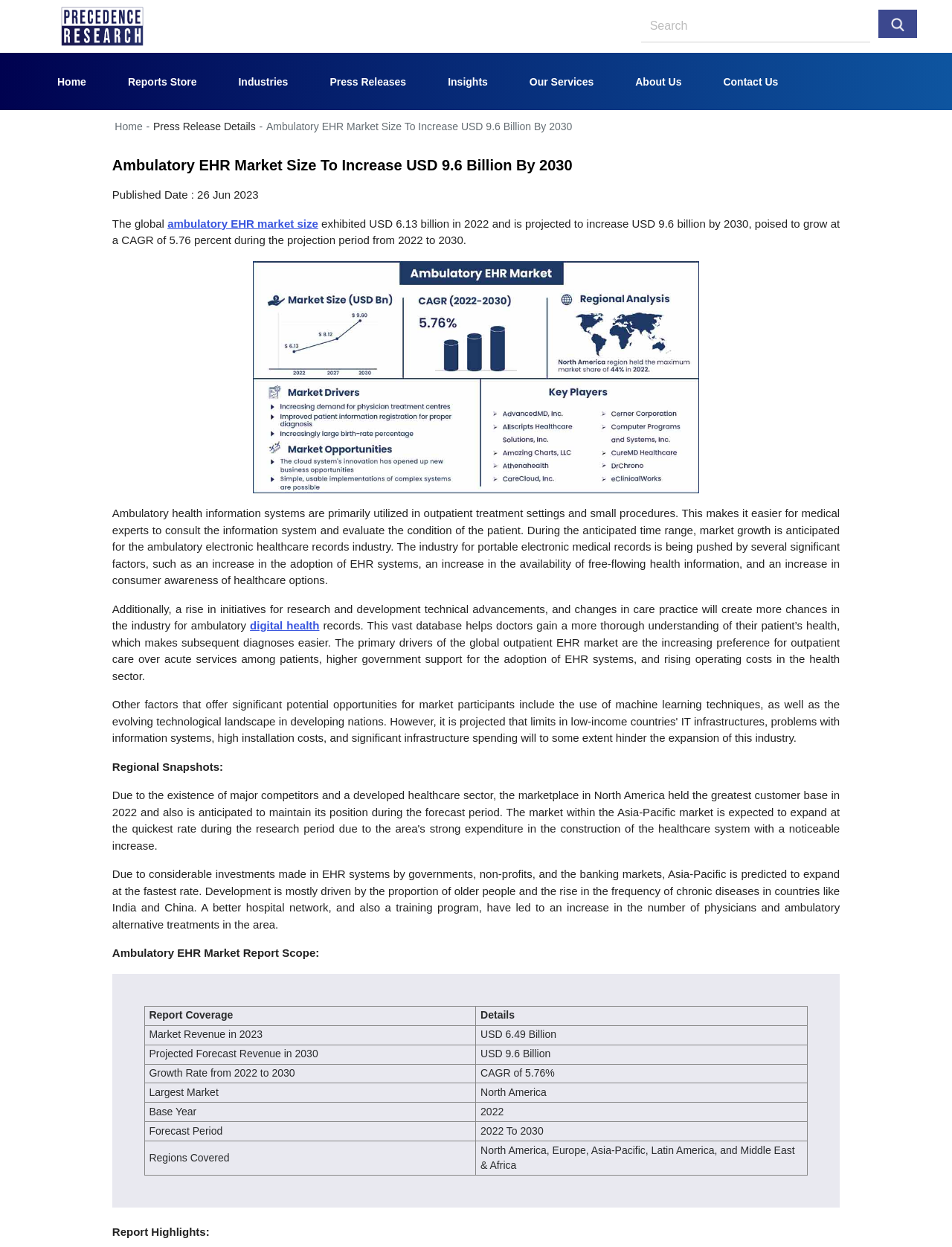What is the purpose of ambulatory health information systems?
Look at the image and answer with only one word or phrase.

To evaluate patient condition